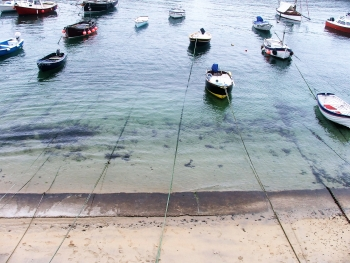What is the purpose of the boats in the background?
Please provide a single word or phrase as the answer based on the screenshot.

Fishing or leisure